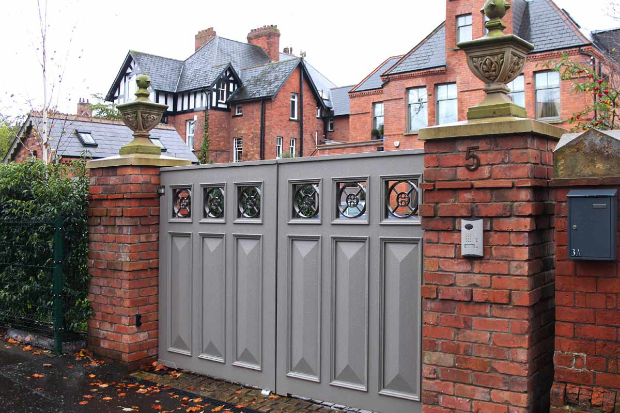Provide a single word or phrase answer to the question: 
What materials are combined in the gate design?

Wood and wrought iron